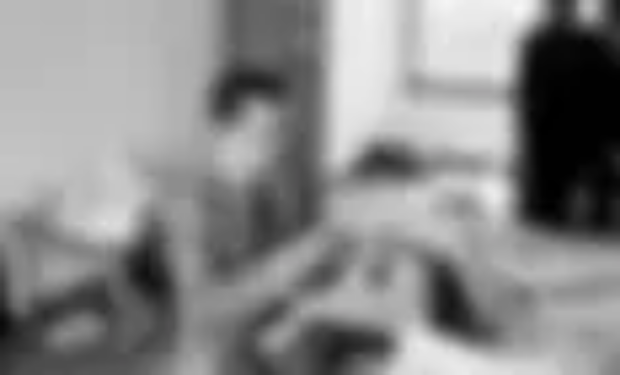Paint a vivid picture of the image with your description.

The image captures a poignant moment from the film "Gabo: The Creation of Gabriel Garcia Marquez," directed by Justin Webster. Set against a blurred background, a male figure is seen engaged in a creative process at a workspace filled with materials that suggest literary or journalistic endeavors. His focused expression hints at the depth of his thoughts as he interacts with his surroundings—possibly writing, researching, or reflecting.

The film, produced in 2015, is a tribute to Gabriel García Márquez, exploring his formative years in northern Colombia, characterized by poverty and violence, yet rich with a magical sensibility and a love for life. This image encapsulates the spirit of creativity and reflection that defined García Márquez’s work and legacy, providing a glimpse into the artistic journey of one of literature's most influential figures.